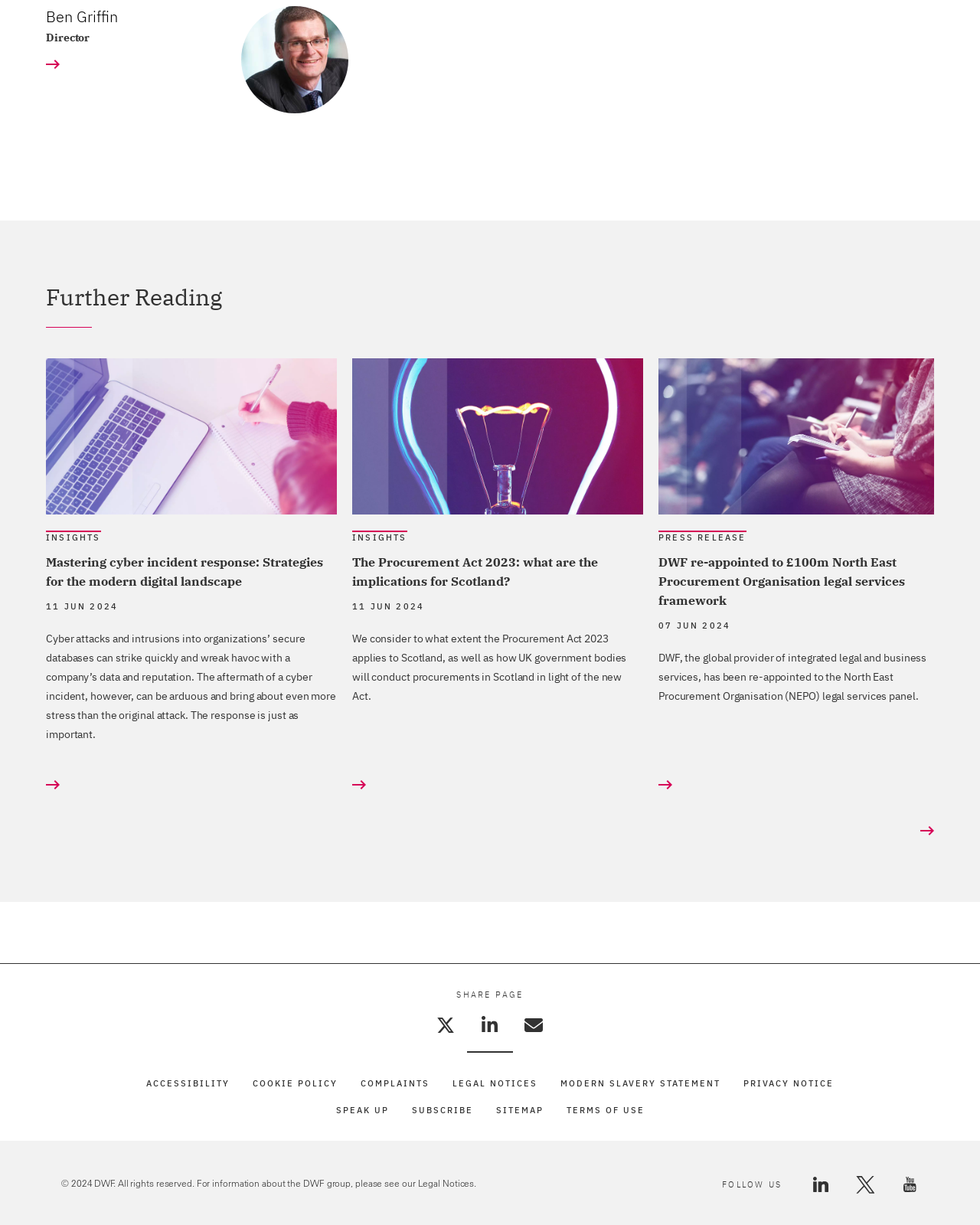Provide the bounding box coordinates for the specified HTML element described in this description: "Kraft Paper Making Line". The coordinates should be four float numbers ranging from 0 to 1, in the format [left, top, right, bottom].

None